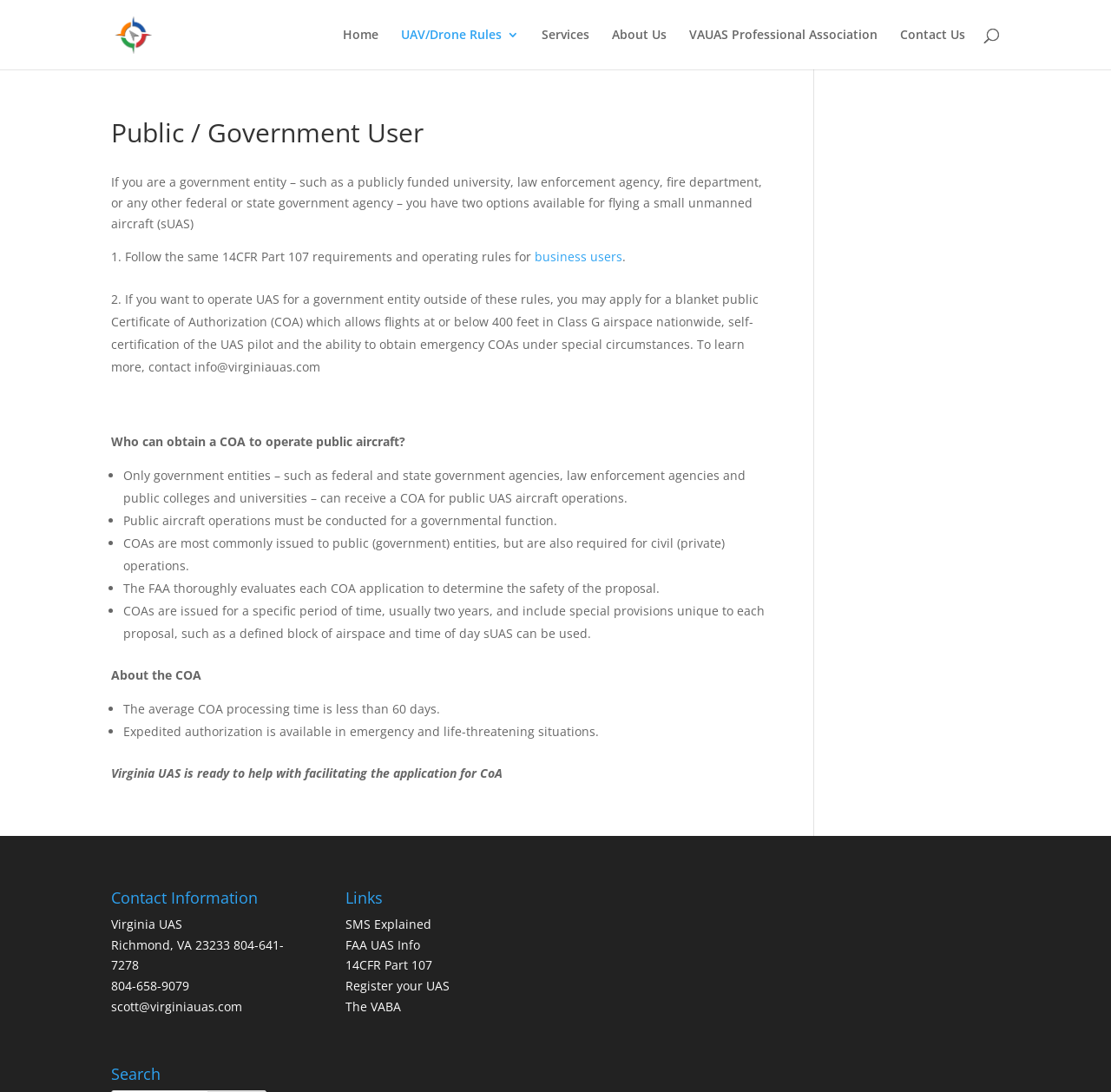Refer to the image and provide an in-depth answer to the question: 
What is the average processing time for a COA application?

According to the webpage, the average COA processing time is less than 60 days. This information is provided under the 'About the COA' section, which lists several facts about the COA application process.